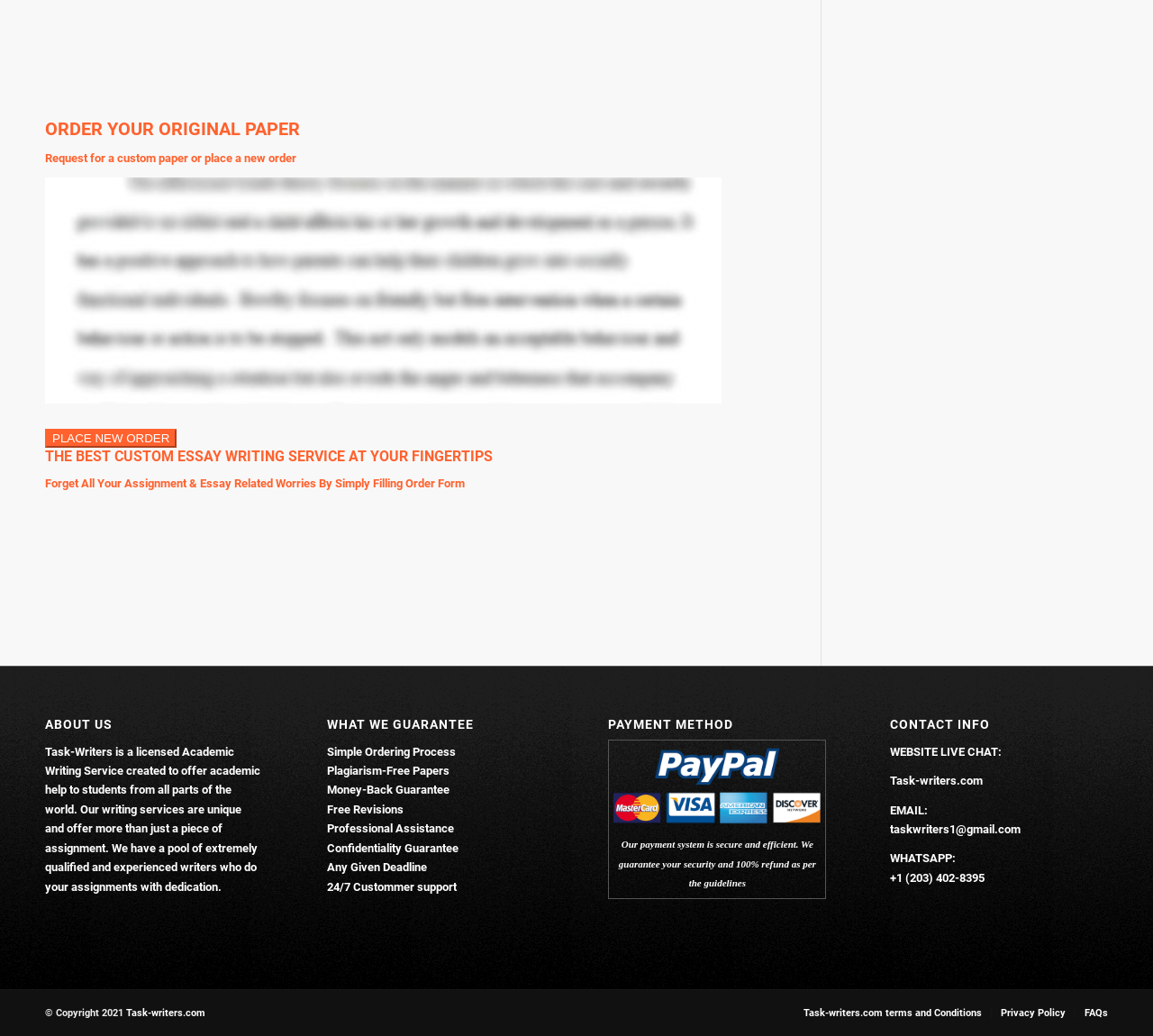Can you provide the bounding box coordinates for the element that should be clicked to implement the instruction: "View terms and conditions"?

[0.697, 0.972, 0.852, 0.983]